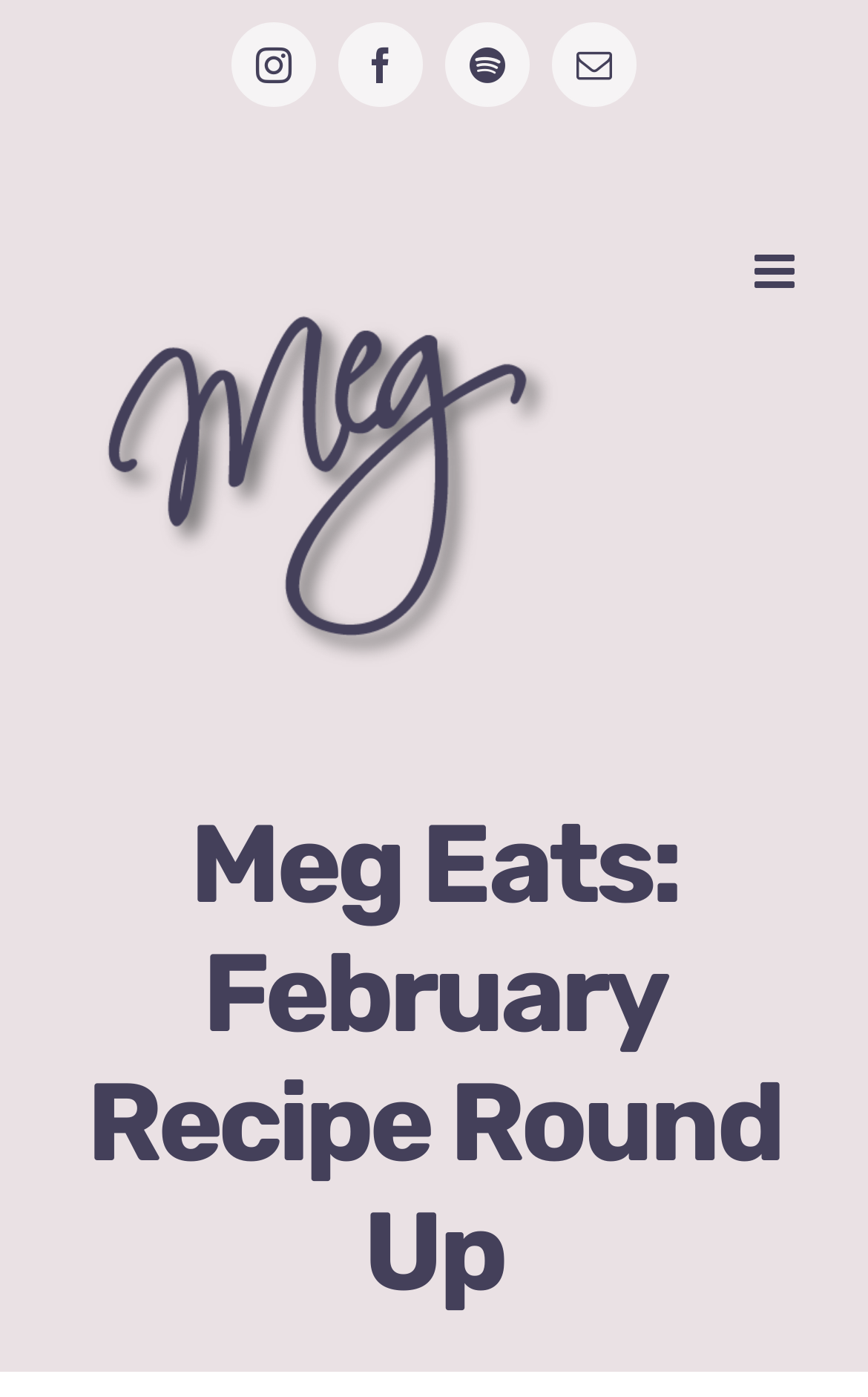Carefully examine the image and provide an in-depth answer to the question: What is the logo of the website?

I looked at the image element on the webpage and saw that it is described as 'Meg Doll Logo', so the logo of the website is Meg Doll Logo.